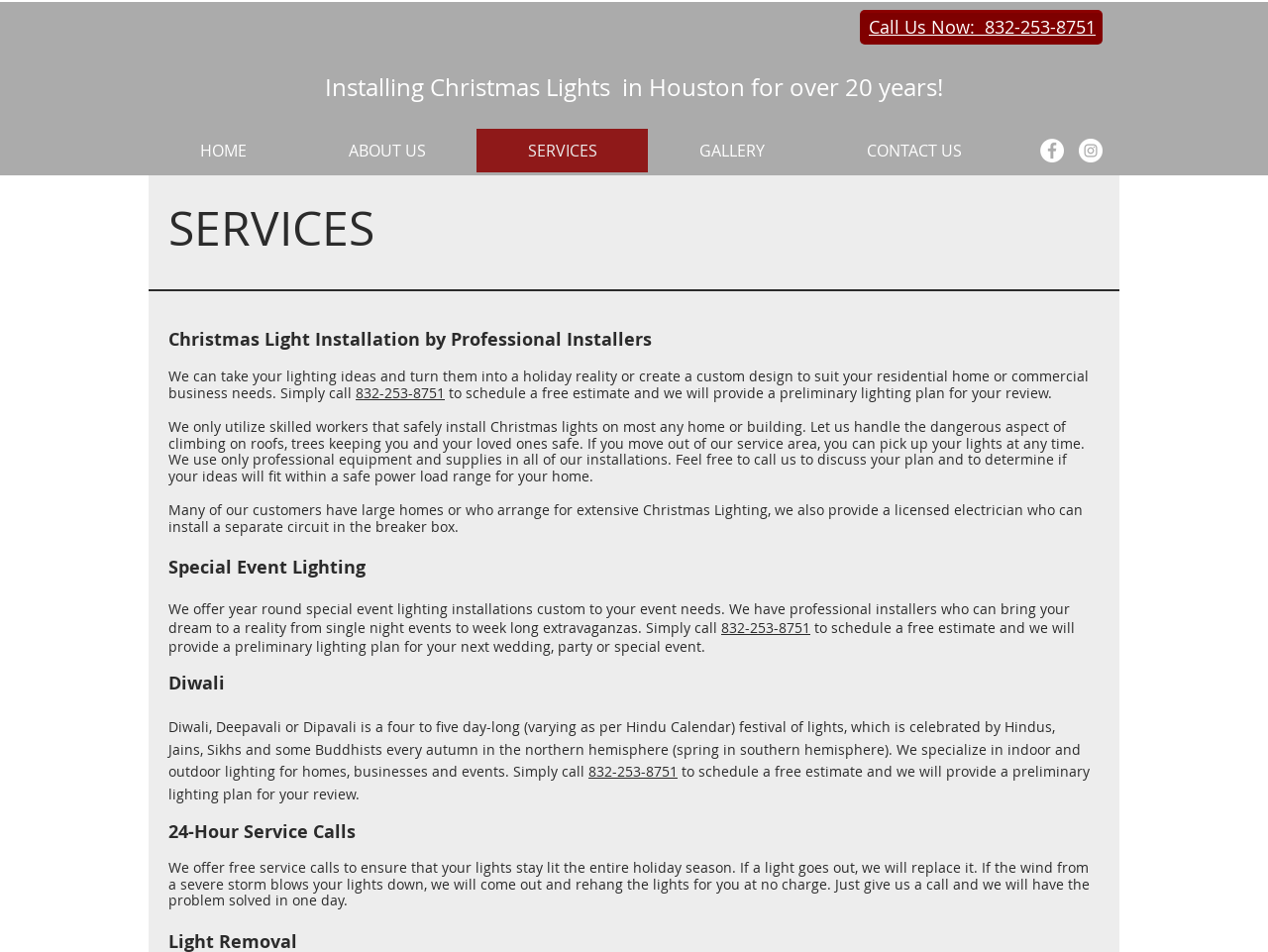What is the benefit of using the company's professional installers?
Please respond to the question with a detailed and thorough explanation.

I found this information by reading the section on 'Christmas Light Installation' on the webpage. It explains that the company's professional installers can safely install Christmas lights on homes or buildings, keeping the customer and their loved ones safe.